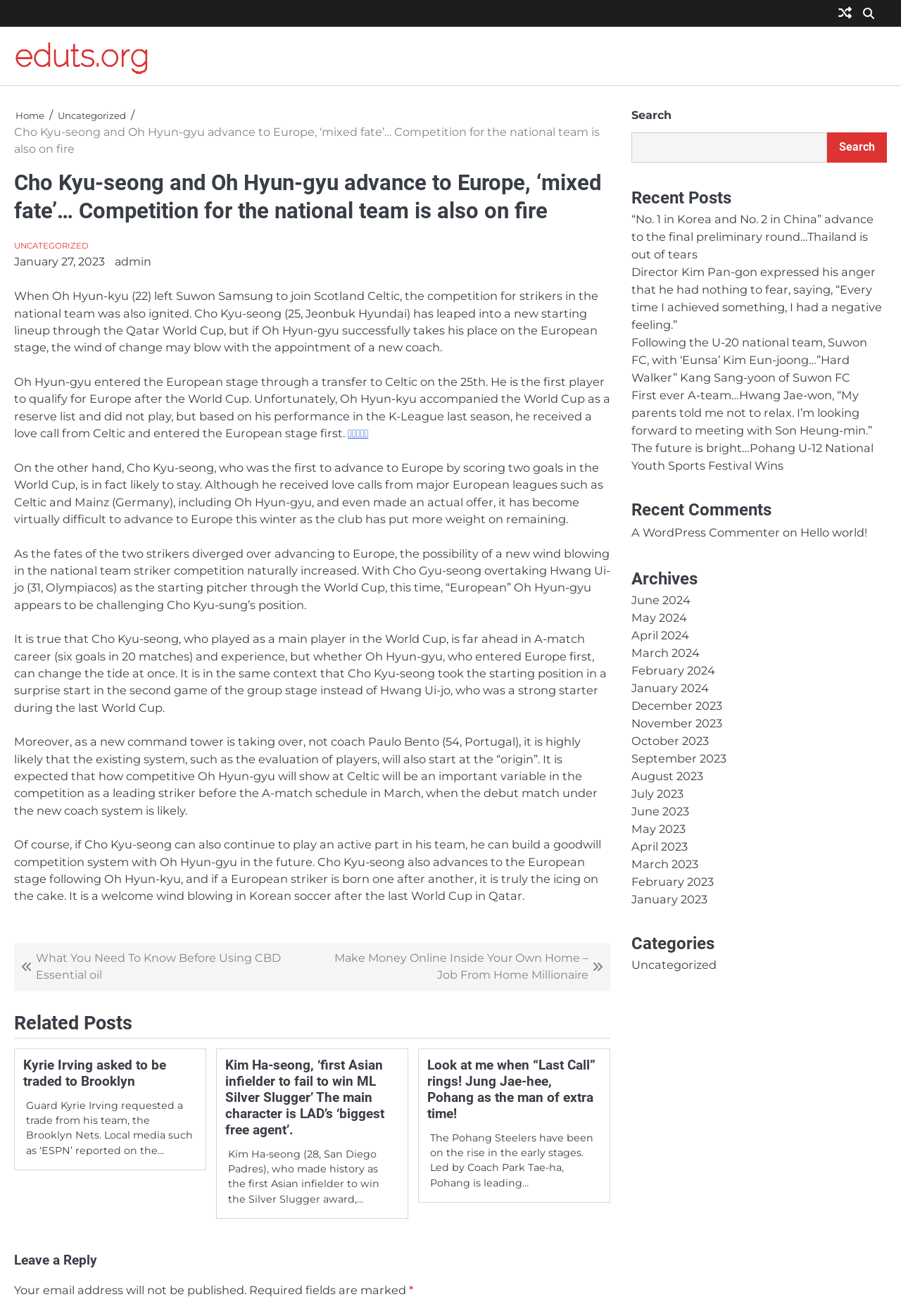Determine the bounding box coordinates of the element that should be clicked to execute the following command: "Leave a reply".

[0.016, 0.95, 0.677, 0.965]